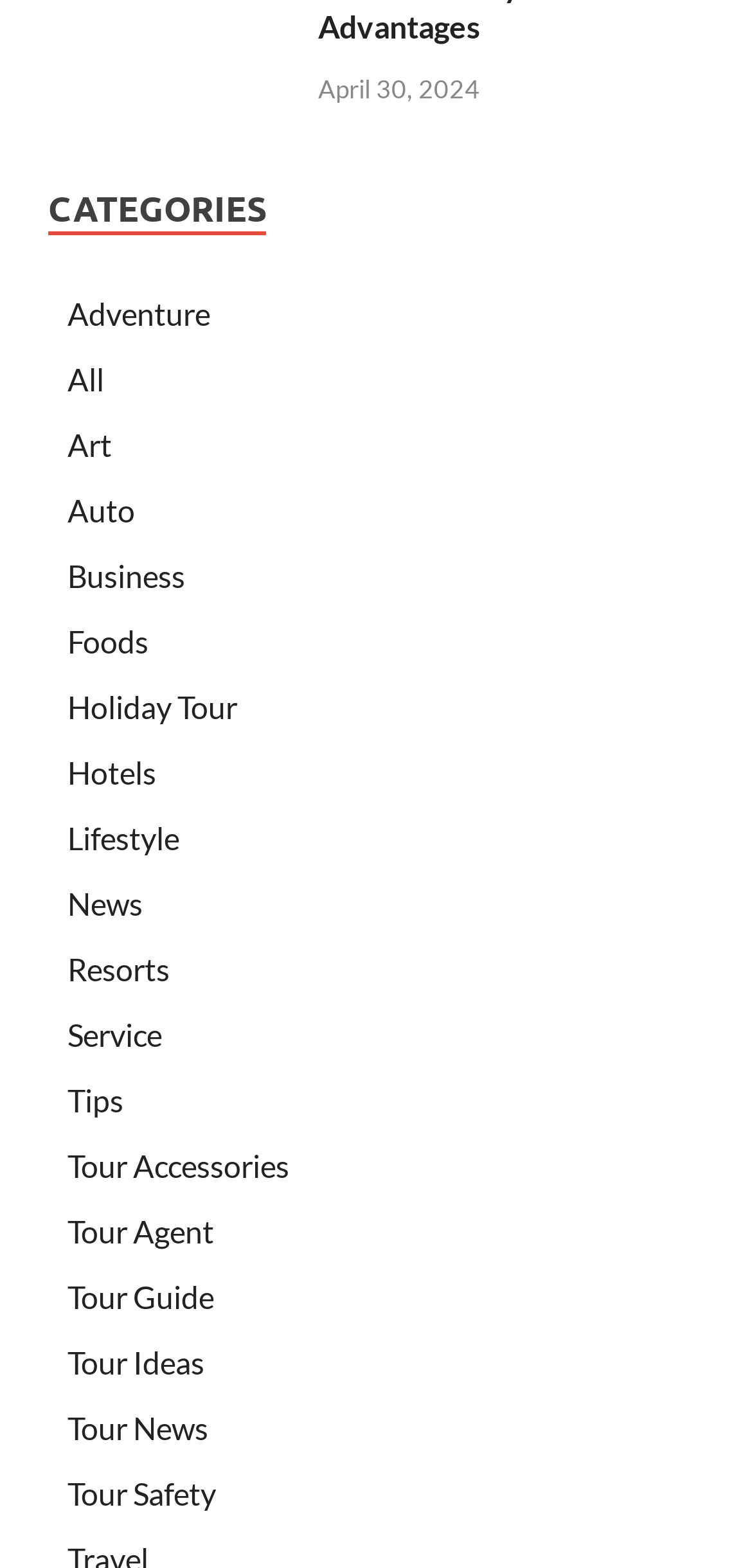Answer the question below with a single word or a brief phrase: 
How many categories are available?

24